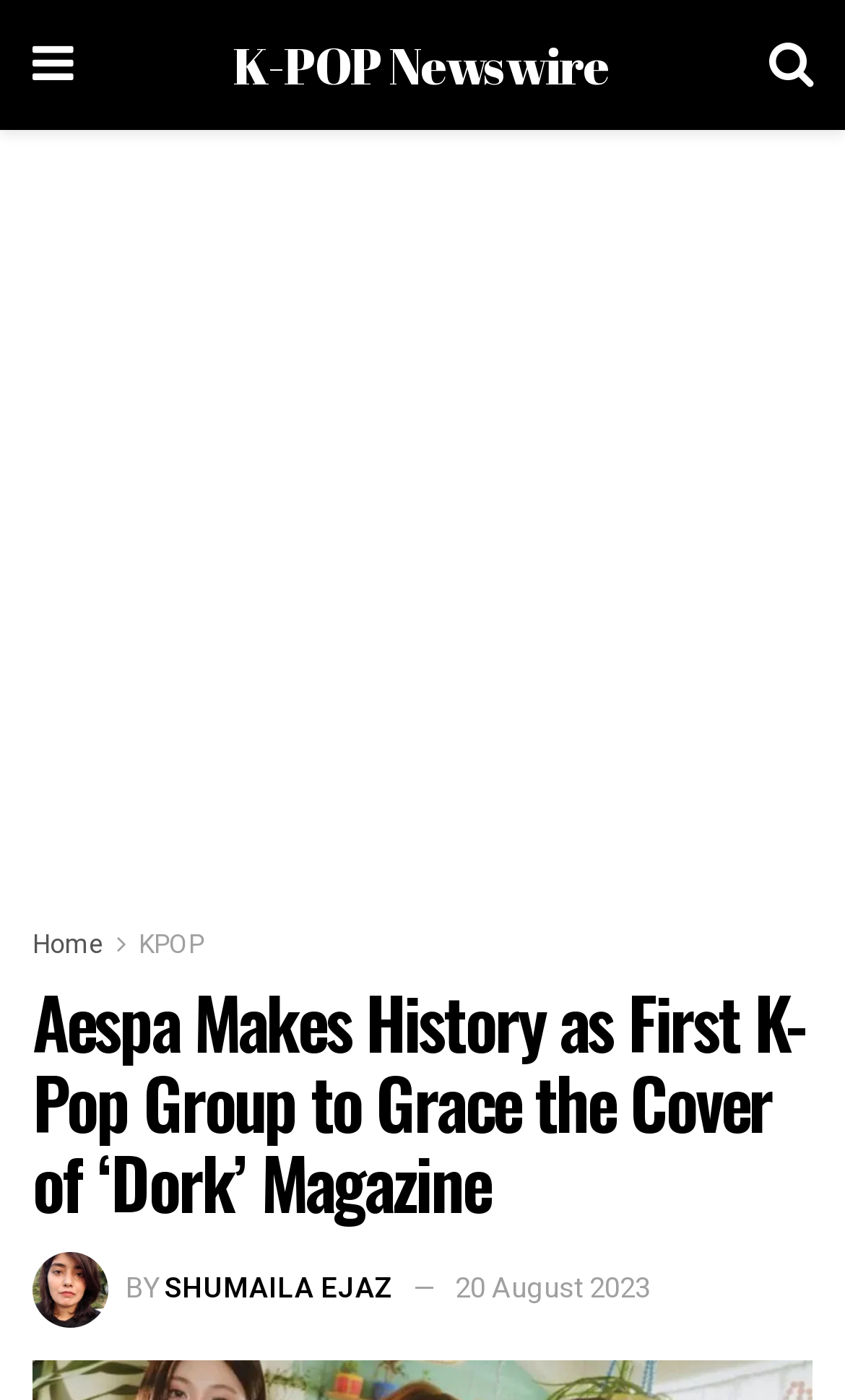How many navigation links are there at the top?
Deliver a detailed and extensive answer to the question.

There are three navigation links at the top of the webpage: 'Home', 'KPOP', and a link with a search icon. These links can be found by examining the bounding box coordinates and OCR text of the elements.